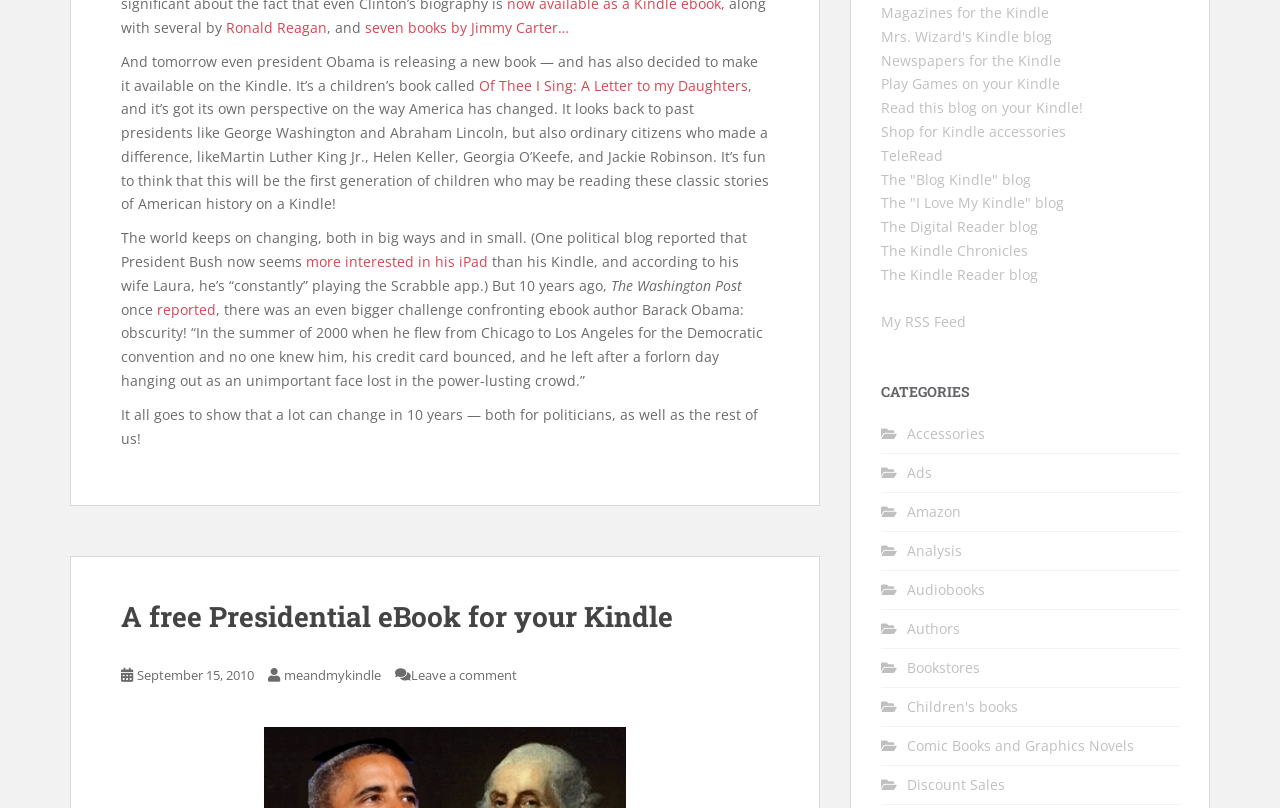Locate the bounding box coordinates of the element you need to click to accomplish the task described by this instruction: "Visit the 'Magazines for the Kindle' page".

[0.688, 0.004, 0.82, 0.027]